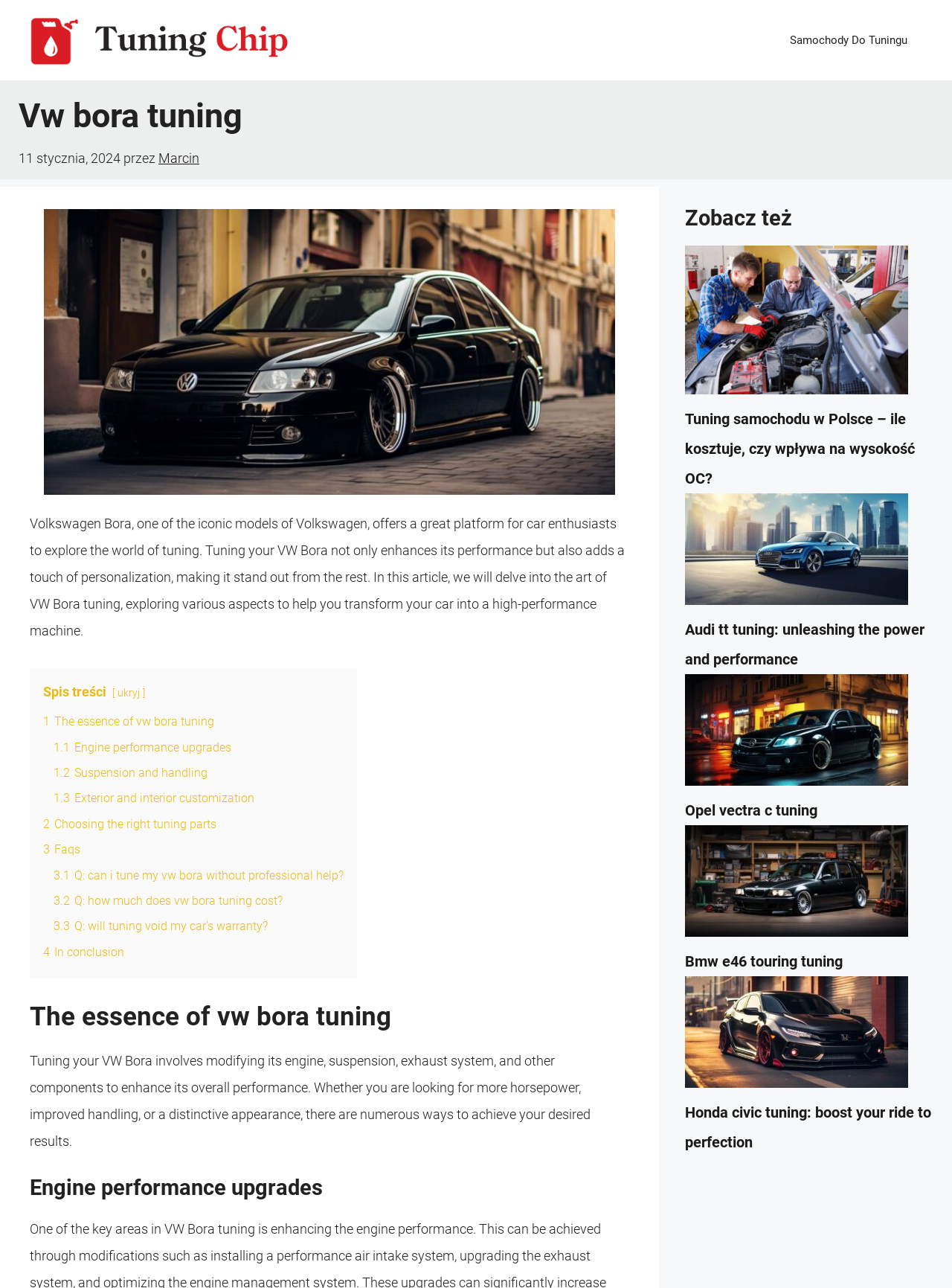Please analyze the image and provide a thorough answer to the question:
What type of customization is mentioned in the article?

The article mentions exterior and interior customization as one of the aspects of VW Bora tuning, which implies that readers can learn about modifying their car's appearance and interior features to personalize their vehicle.